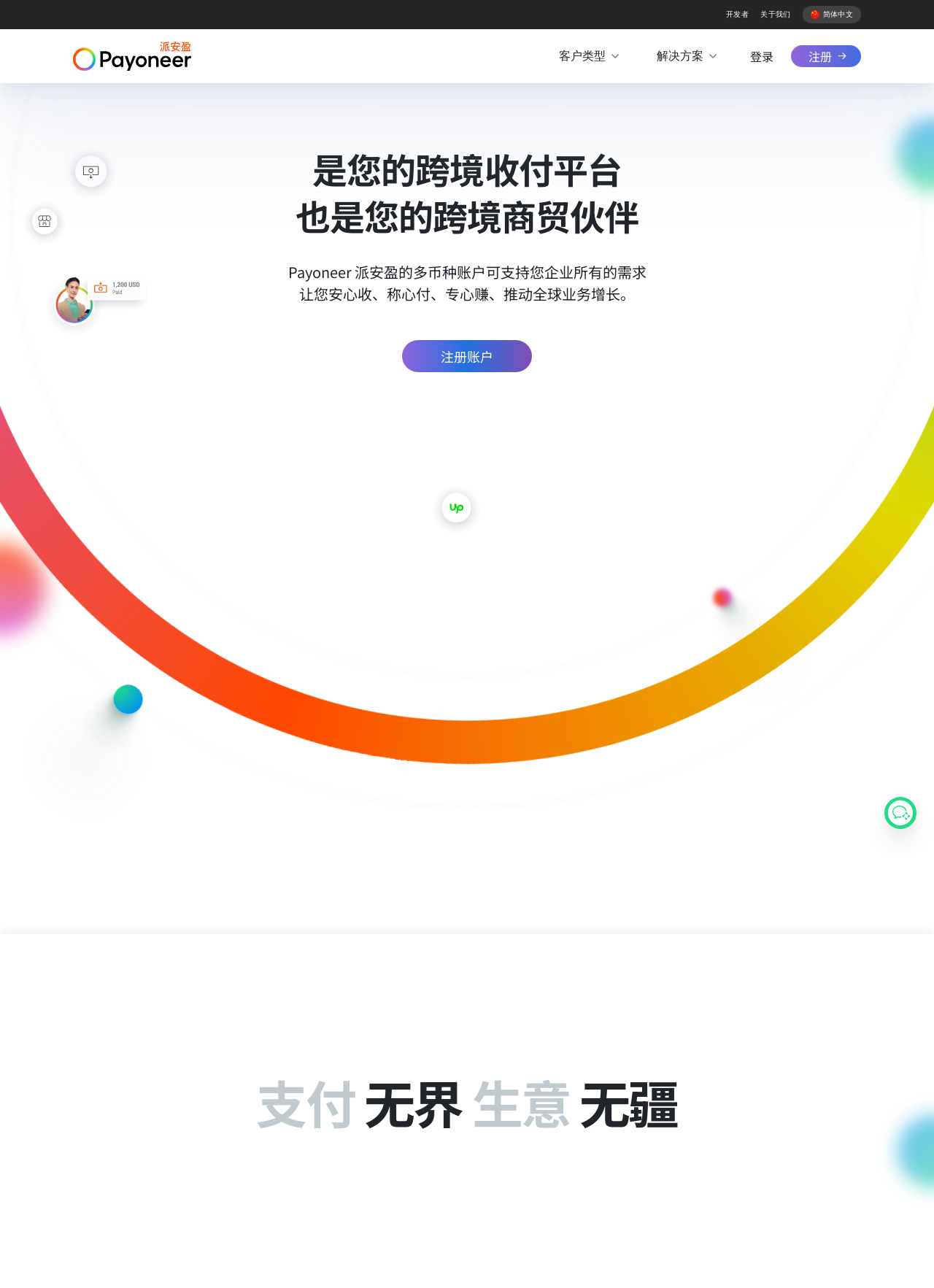Answer the following query with a single word or phrase:
What is the benefit of using Payoneer?

Global business growth